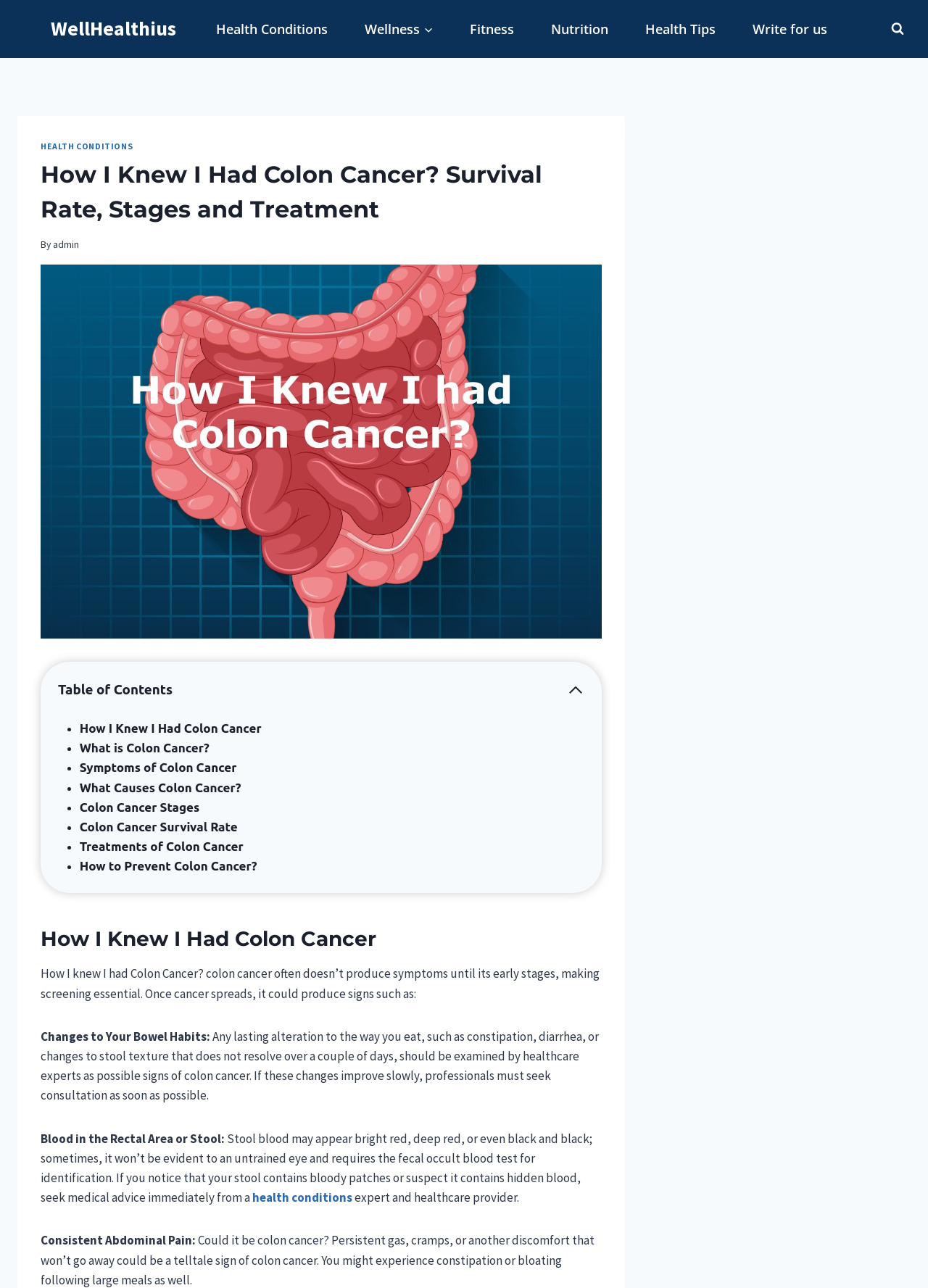Extract the bounding box coordinates of the UI element described by: "WellHealthius". The coordinates should include four float numbers ranging from 0 to 1, e.g., [left, top, right, bottom].

[0.055, 0.013, 0.19, 0.032]